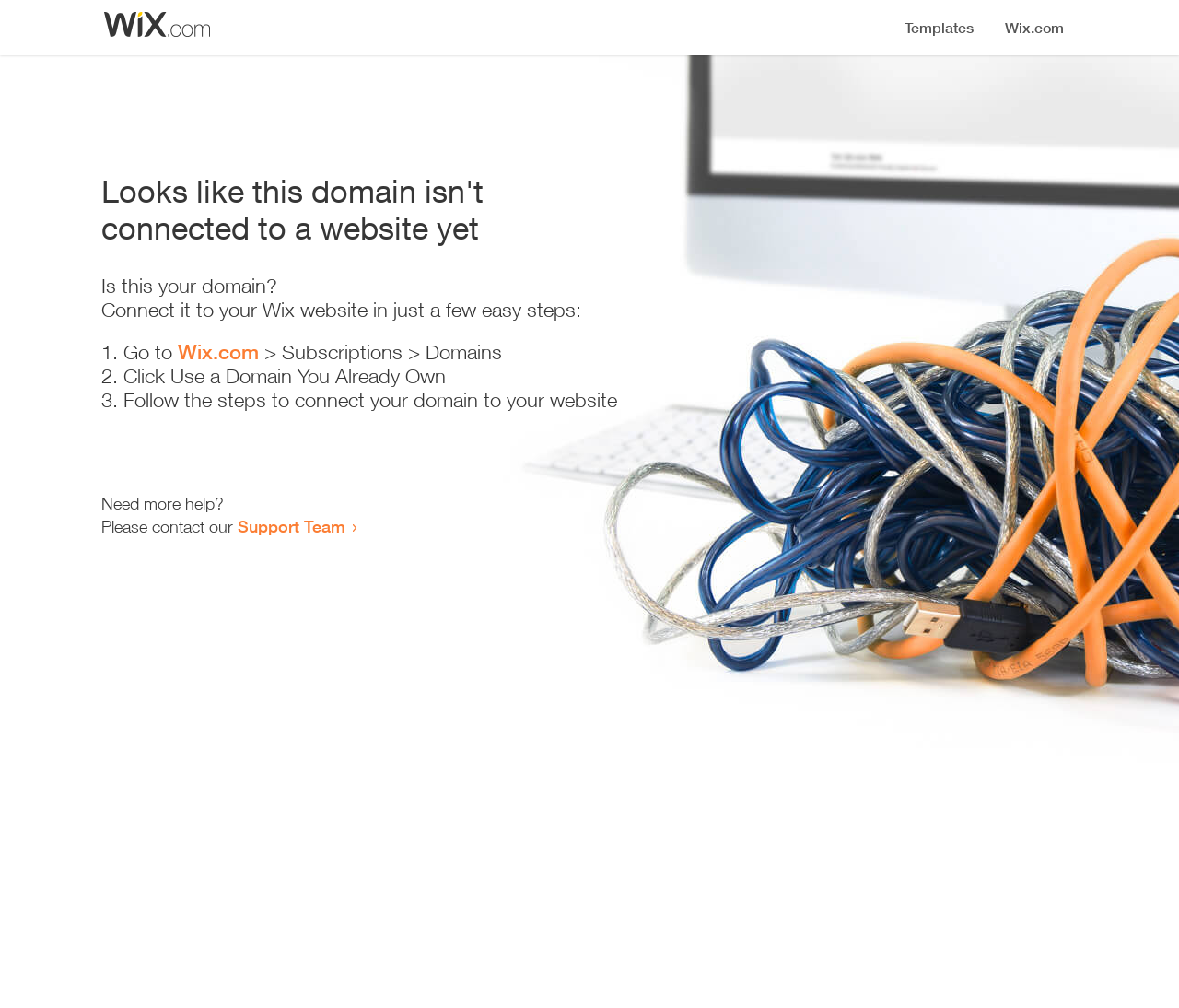Please answer the following query using a single word or phrase: 
What is the purpose of the webpage?

Domain connection guide